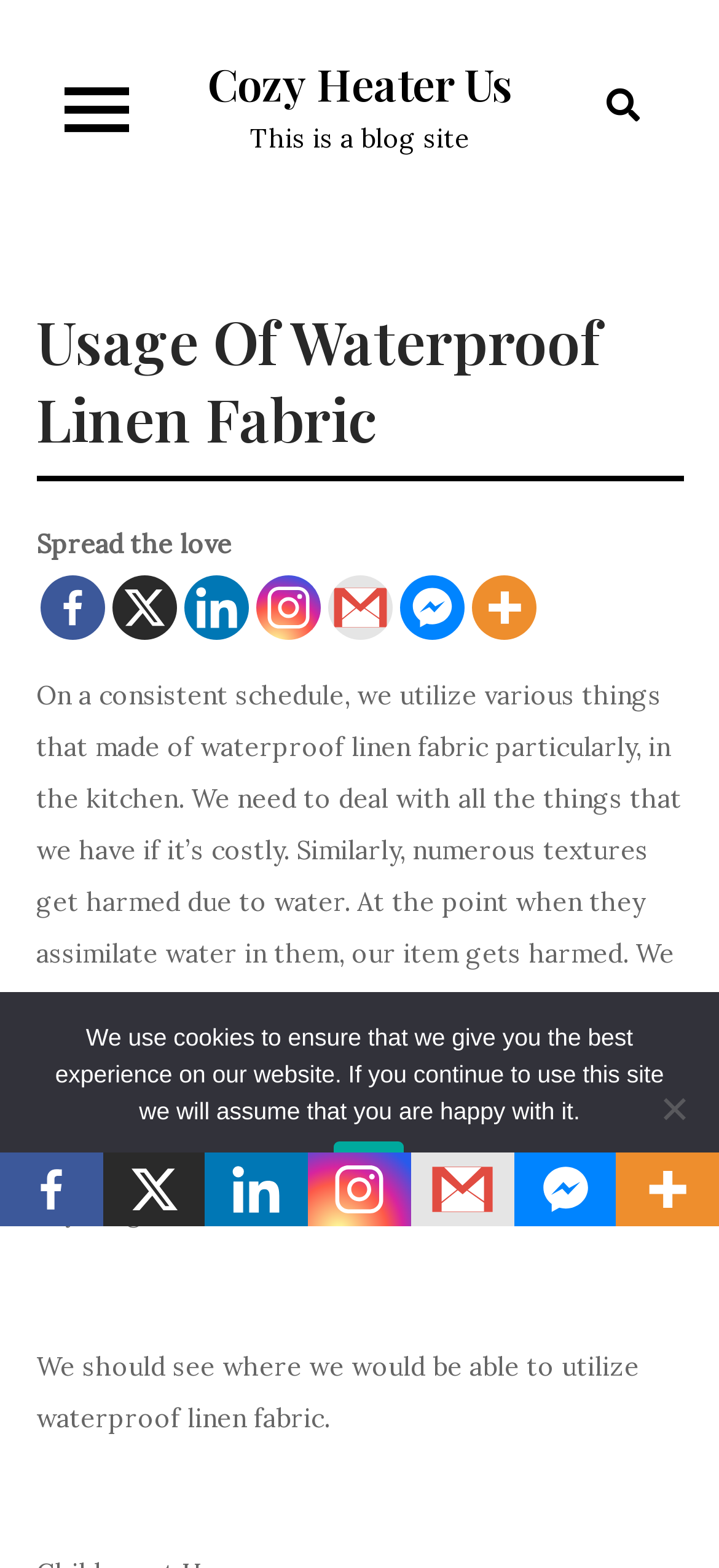What is the purpose of waterproof linen fabric?
Based on the image, give a one-word or short phrase answer.

To protect items from water